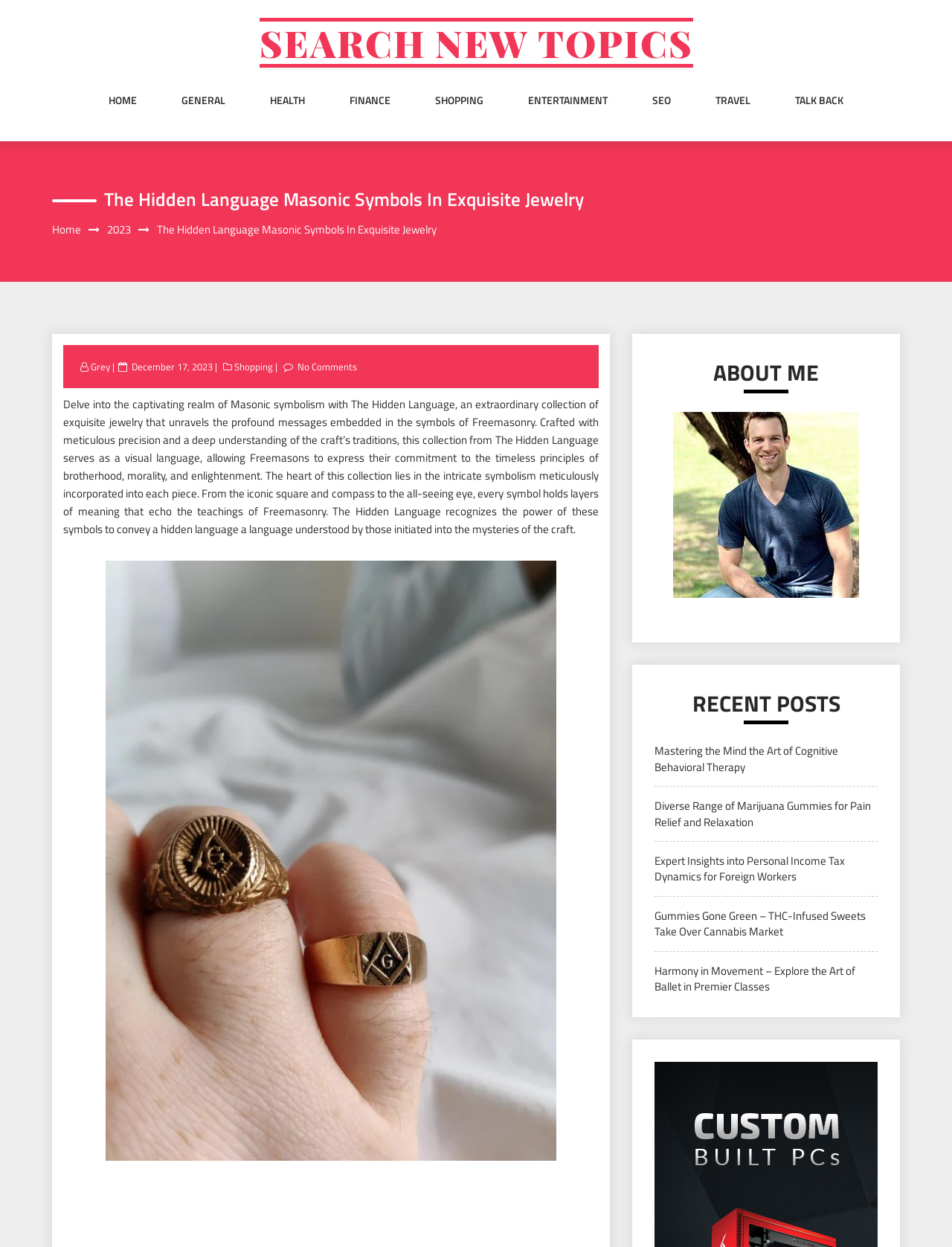What is the category of the post 'Mastering the Mind the Art of Cognitive Behavioral Therapy'?
Look at the image and respond with a one-word or short-phrase answer.

Health